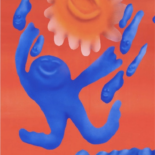What is the shape of the abstract forms surrounding the figure?
Provide an in-depth and detailed answer to the question.

The caption describes the abstract forms as evoking raindrops or possibly joyful expressions, which adds to the dynamic feel of the scene and reinforces the overall sense of joy and whimsy.